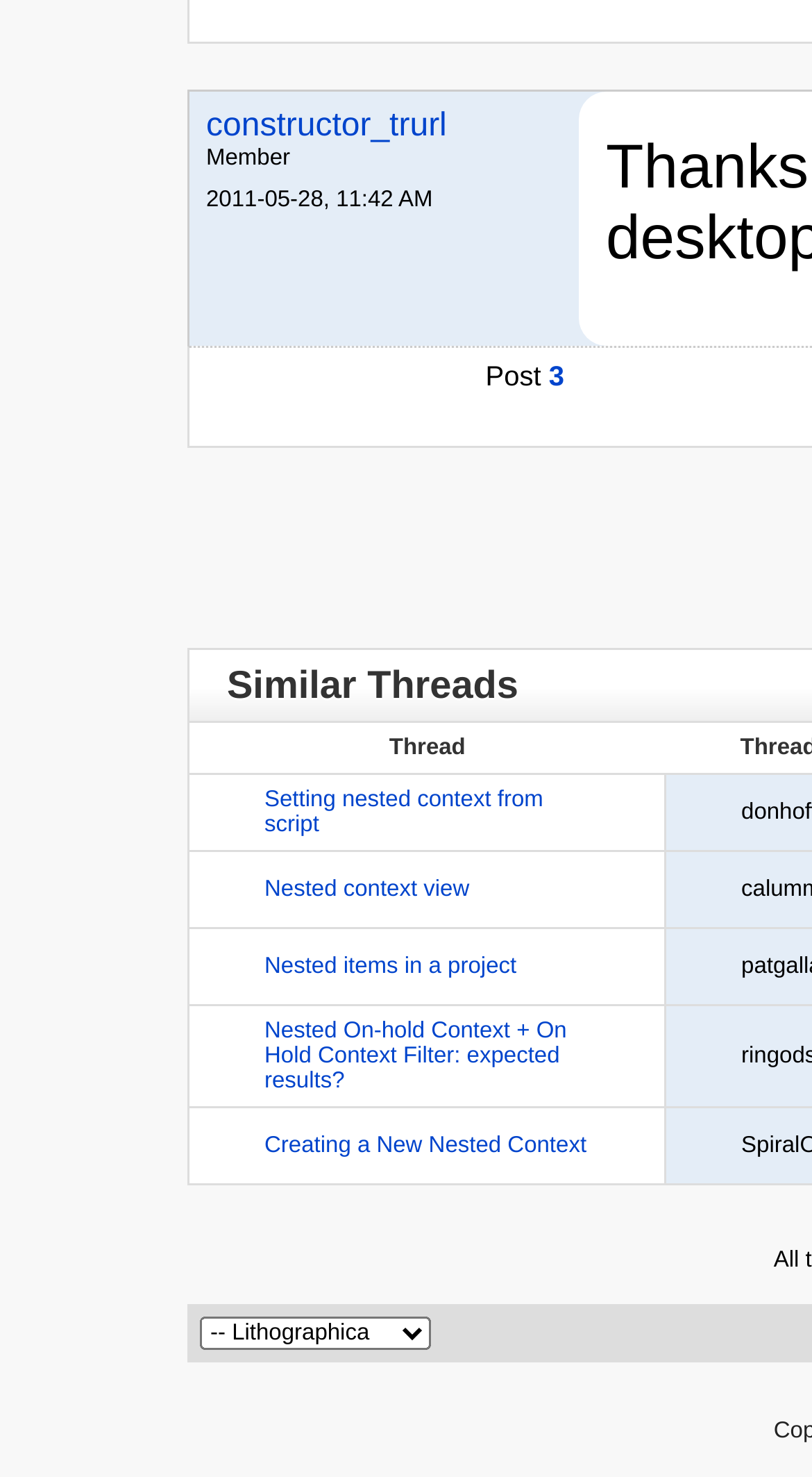Provide the bounding box coordinates of the HTML element this sentence describes: "alt="cropped-cropped-Swanky-Salon-NSB.jpg" title="cropped-cropped-Swanky-Salon-NSB.jpg"".

None